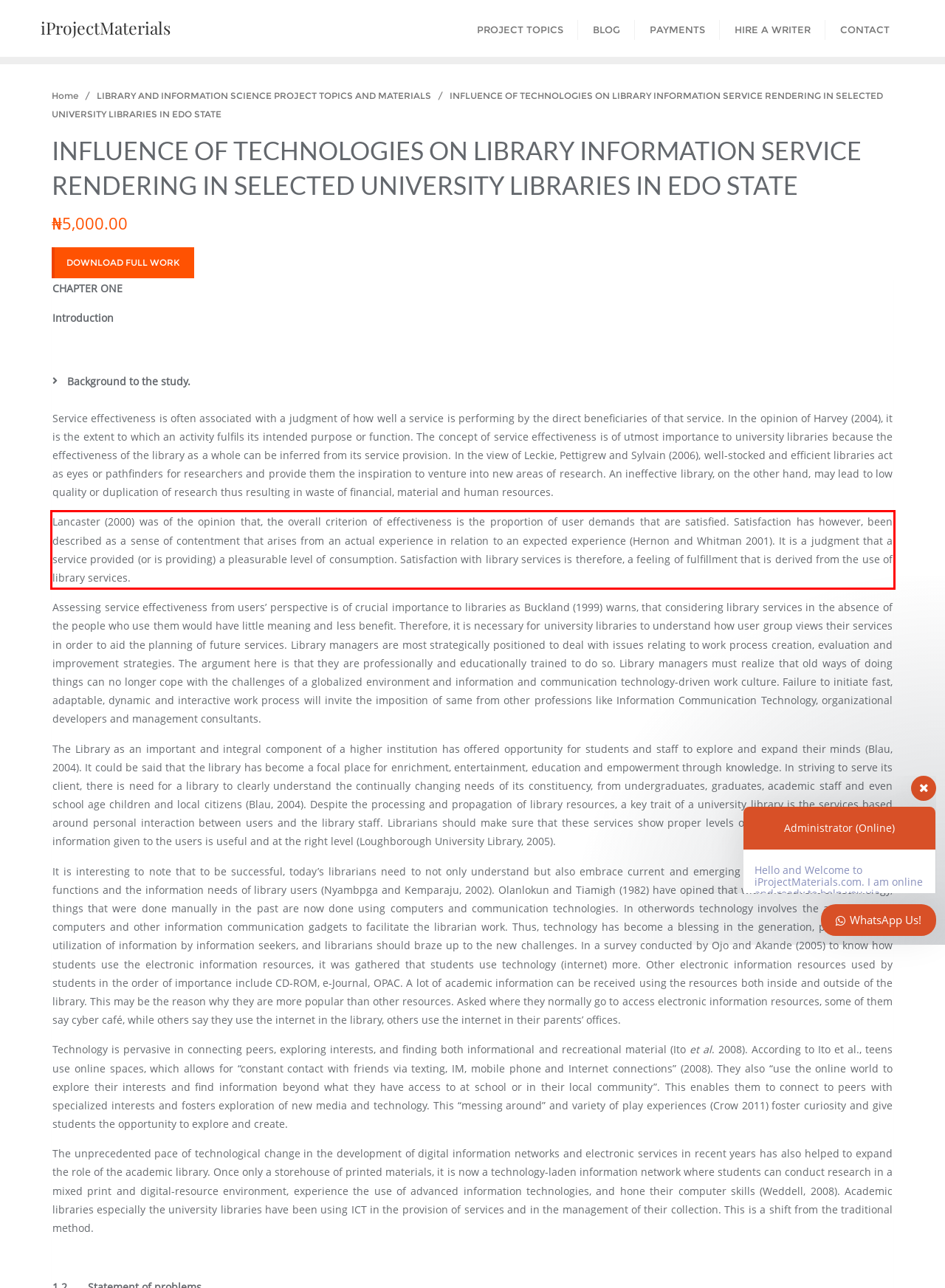With the given screenshot of a webpage, locate the red rectangle bounding box and extract the text content using OCR.

Lancaster (2000) was of the opinion that, the overall criterion of effectiveness is the proportion of user demands that are satisfied. Satisfaction has however, been described as a sense of contentment that arises from an actual experience in relation to an expected experience (Hernon and Whitman 2001). It is a judgment that a service provided (or is providing) a pleasurable level of consumption. Satisfaction with library services is therefore, a feeling of fulfillment that is derived from the use of library services.